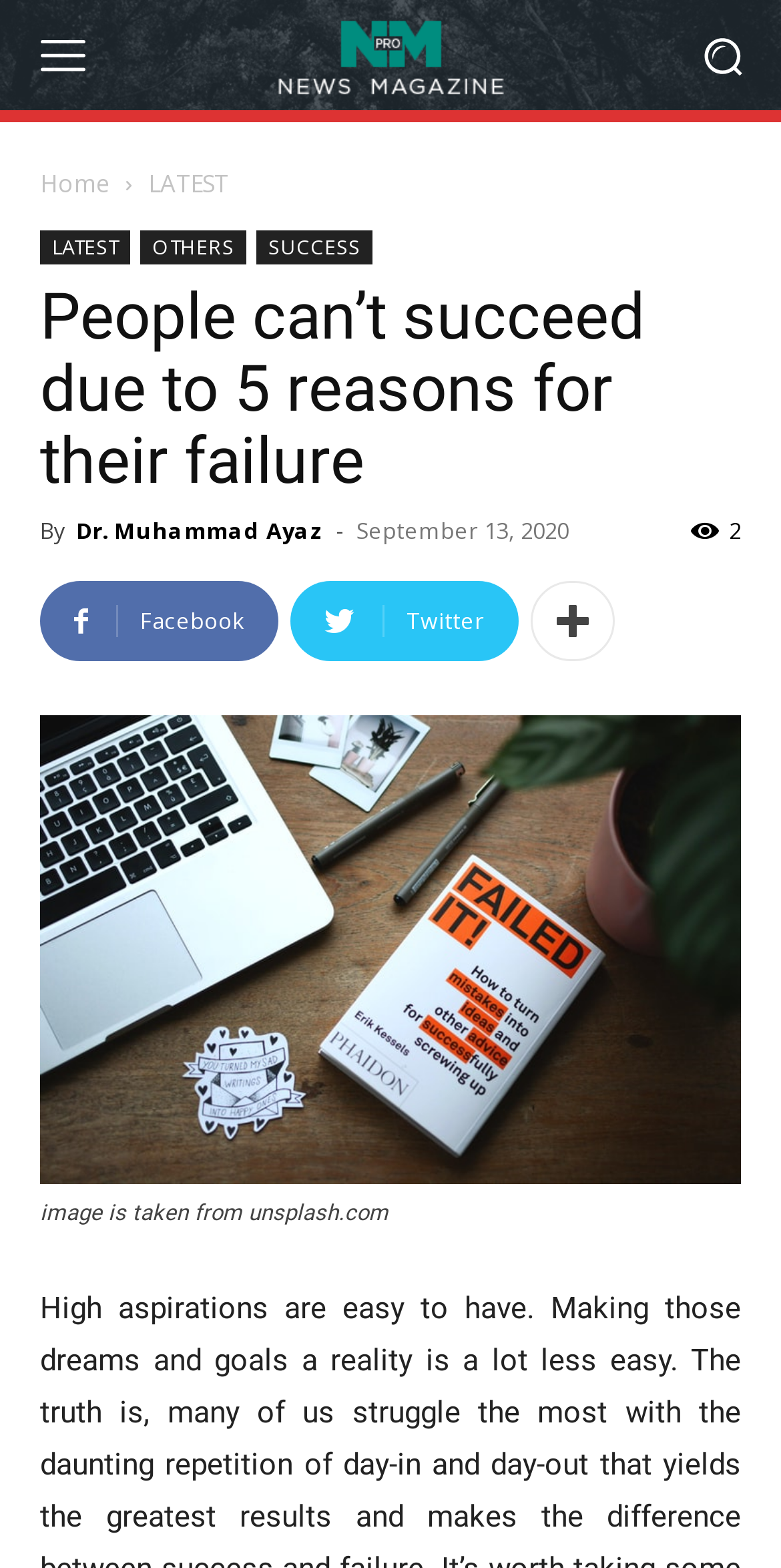Using the elements shown in the image, answer the question comprehensively: What is the source of the image used in the article?

The source of the image can be found in the figure caption section, where it is written as 'image is taken from unsplash.com'.